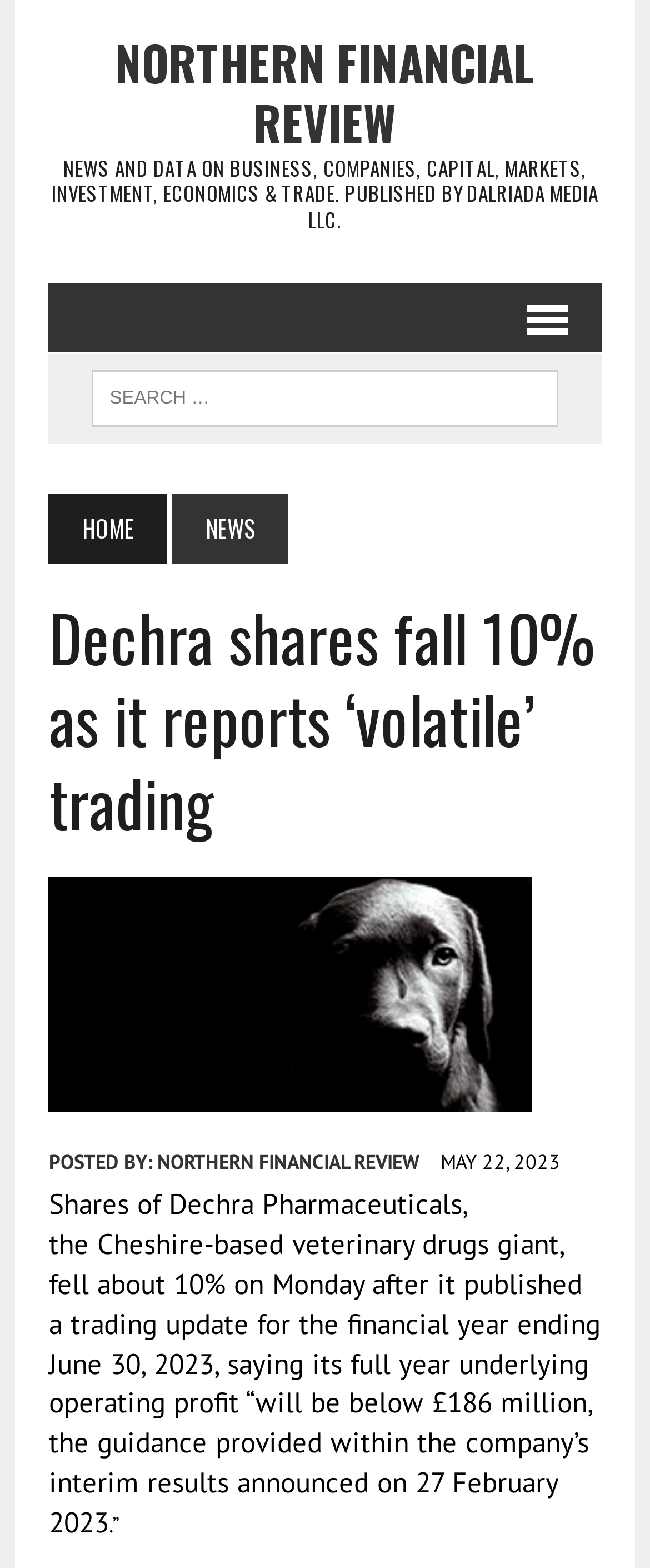Using the description: "News", identify the bounding box of the corresponding UI element in the screenshot.

[0.265, 0.314, 0.444, 0.359]